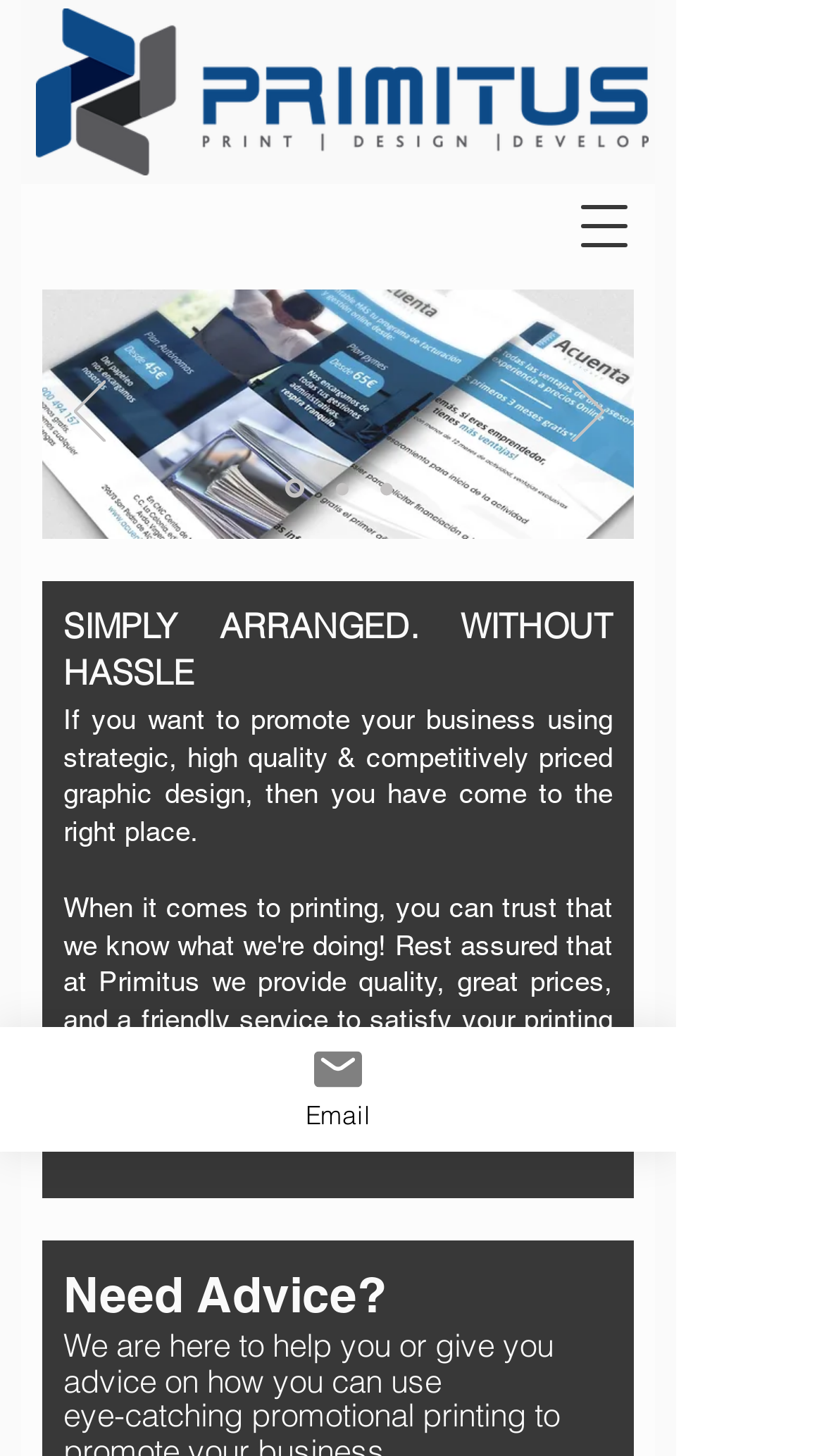Illustrate the webpage with a detailed description.

The webpage is about Primitus Print & Design, a business that offers custom printing services. At the top left, there is a logo image of Penkridge Business Card Printing. Next to it, on the top right, is a button to open a navigation menu. 

Below the navigation button, there is a slideshow region that takes up most of the width of the page. The slideshow has previous and next buttons on the left and right sides, respectively, each with a small icon image. Below the buttons, there are three links to navigate through the slides.

Above the slideshow, there is a prominent text "SIMPLY ARRANGED. WITHOUT HASSLE" in a large font size. Below it, there is a paragraph of text that describes the business's services, highlighting their strategic, high-quality, and competitively priced graphic design.

Further down, there is a heading, although it appears to be empty, followed by a section that asks "Need Advice?" and provides a brief text offering help and advice on using their services.

At the bottom of the page, on the left side, there is a link to "Email" with a small icon image next to it.